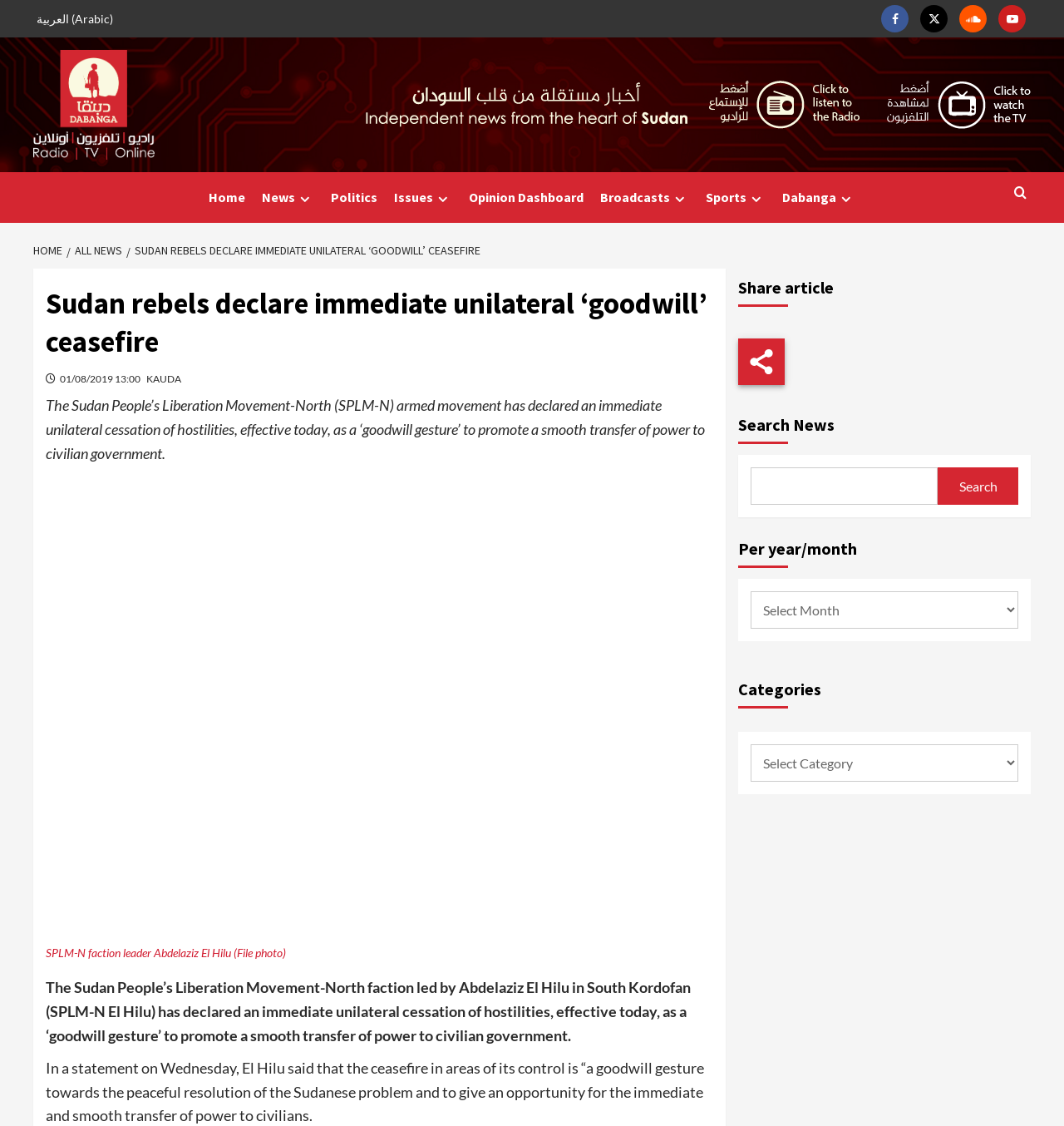Find the bounding box coordinates for the area that should be clicked to accomplish the instruction: "Search for news".

[0.693, 0.361, 0.969, 0.46]